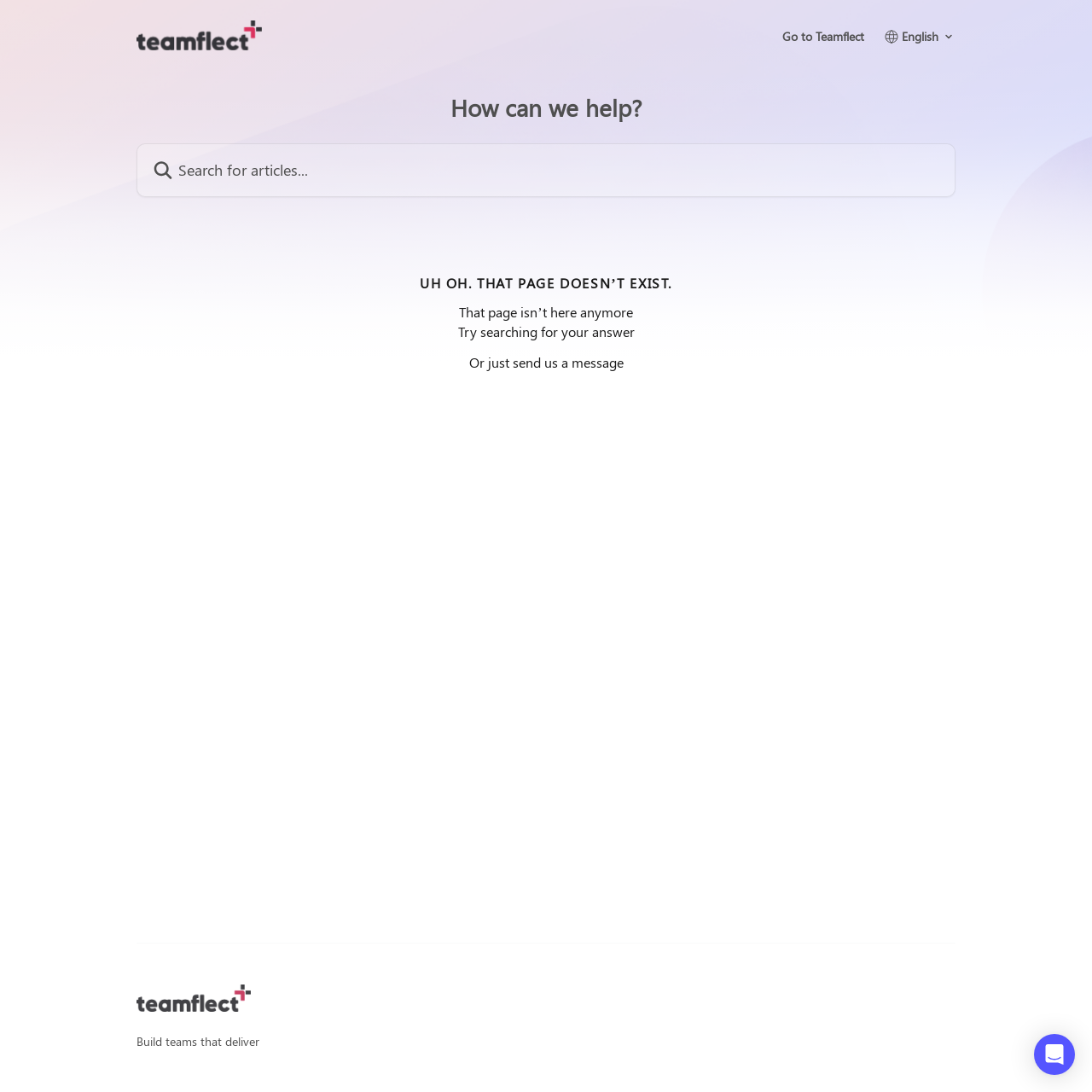What is the alternative action suggested?
Deliver a detailed and extensive answer to the question.

If the user cannot find the desired page, the webpage suggests alternative actions, including searching for an answer and sending a message, as indicated by the text 'Or just send us a message'.